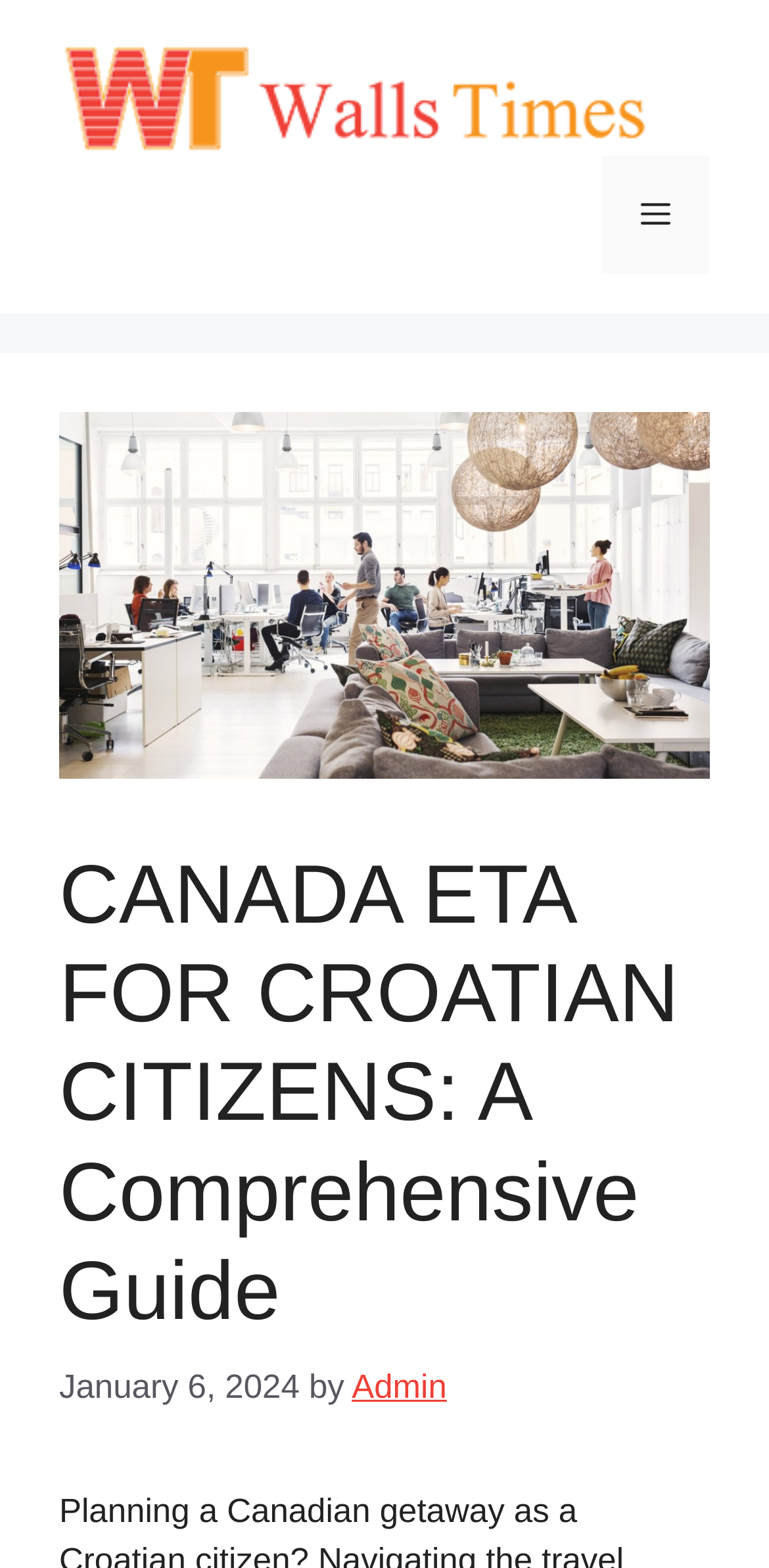Identify the headline of the webpage and generate its text content.

CANADA ETA FOR CROATIAN CITIZENS: A Comprehensive Guide